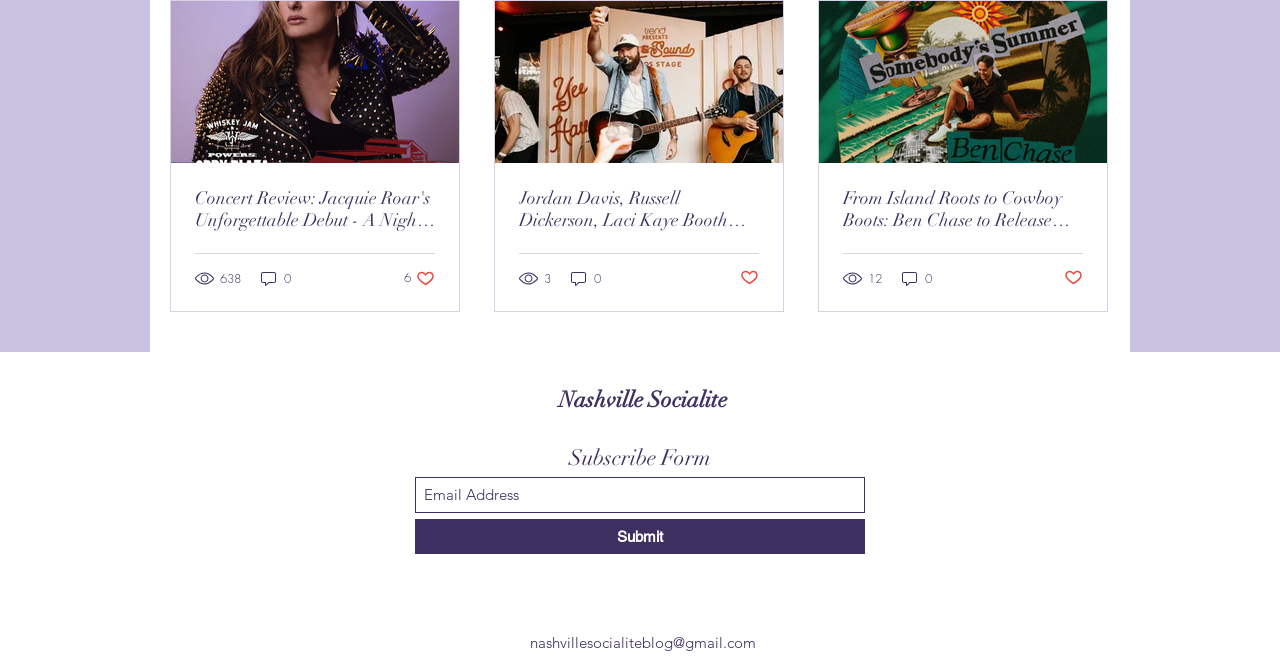Identify the bounding box coordinates of the region that needs to be clicked to carry out this instruction: "Subscribe to newsletter". Provide these coordinates as four float numbers ranging from 0 to 1, i.e., [left, top, right, bottom].

[0.324, 0.777, 0.676, 0.83]